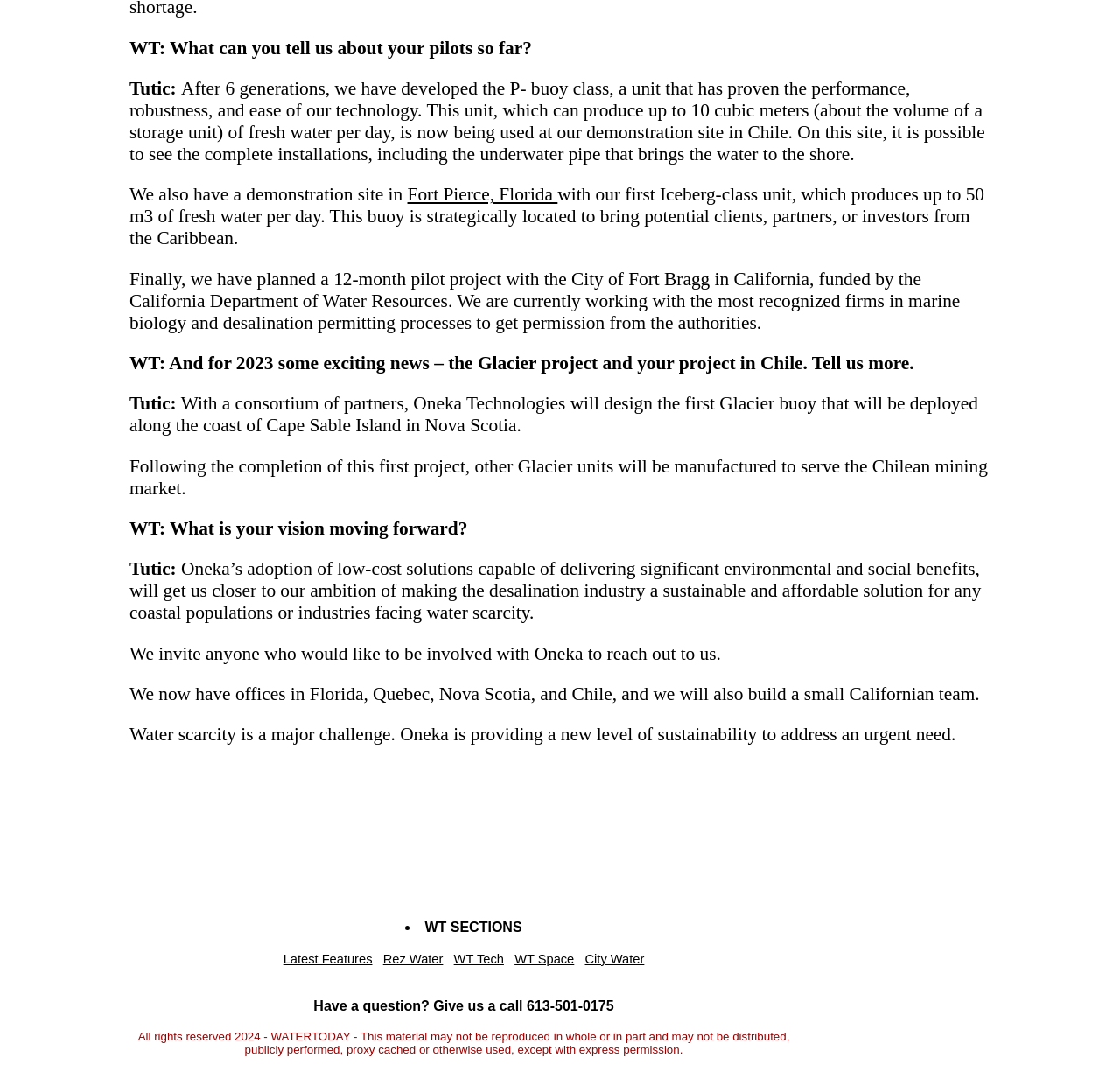Determine the bounding box coordinates for the area that needs to be clicked to fulfill this task: "Click on 'WT Tech'". The coordinates must be given as four float numbers between 0 and 1, i.e., [left, top, right, bottom].

[0.405, 0.877, 0.45, 0.89]